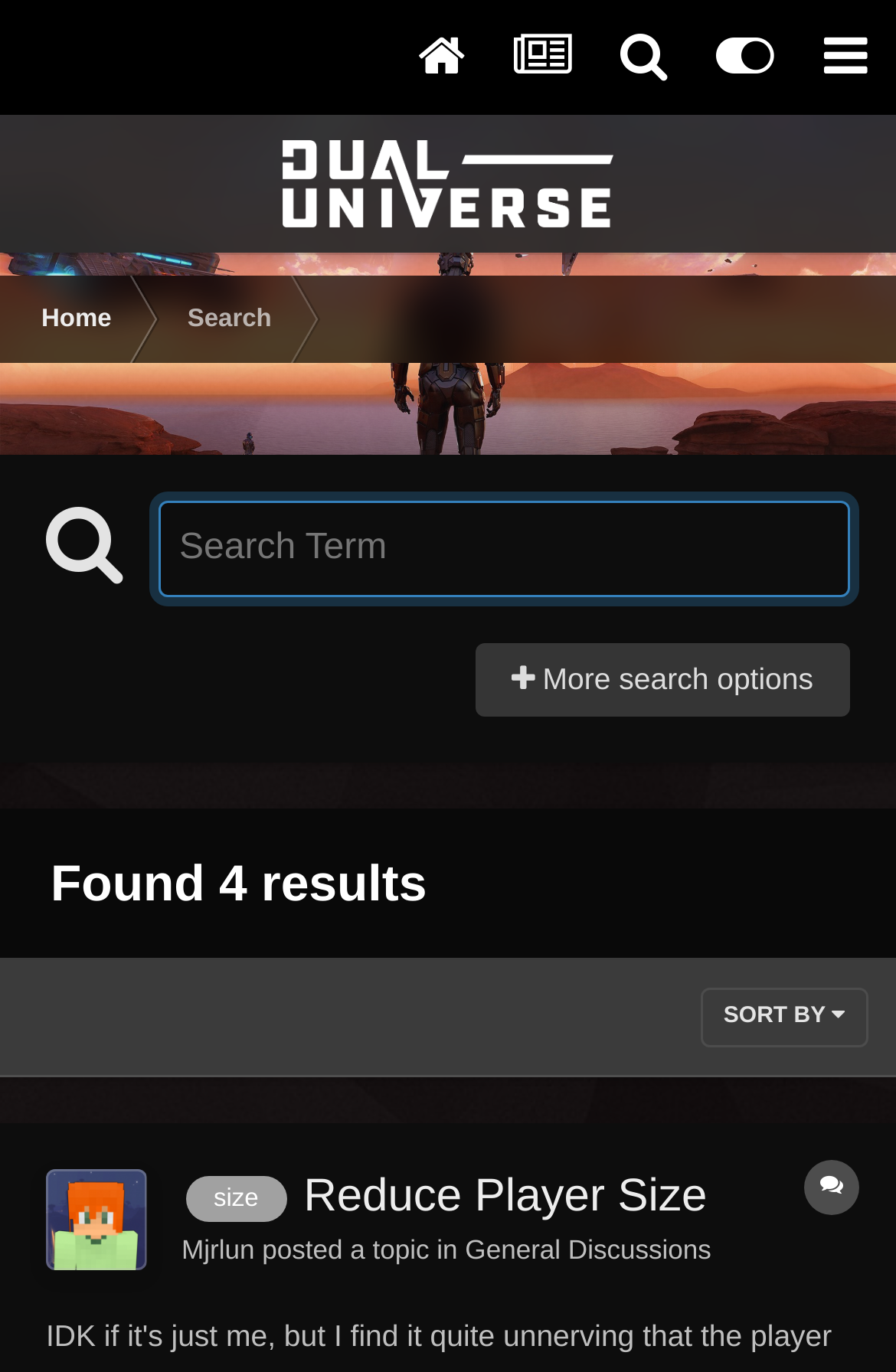Please identify the bounding box coordinates of the area that needs to be clicked to follow this instruction: "View more search options".

[0.53, 0.469, 0.949, 0.523]